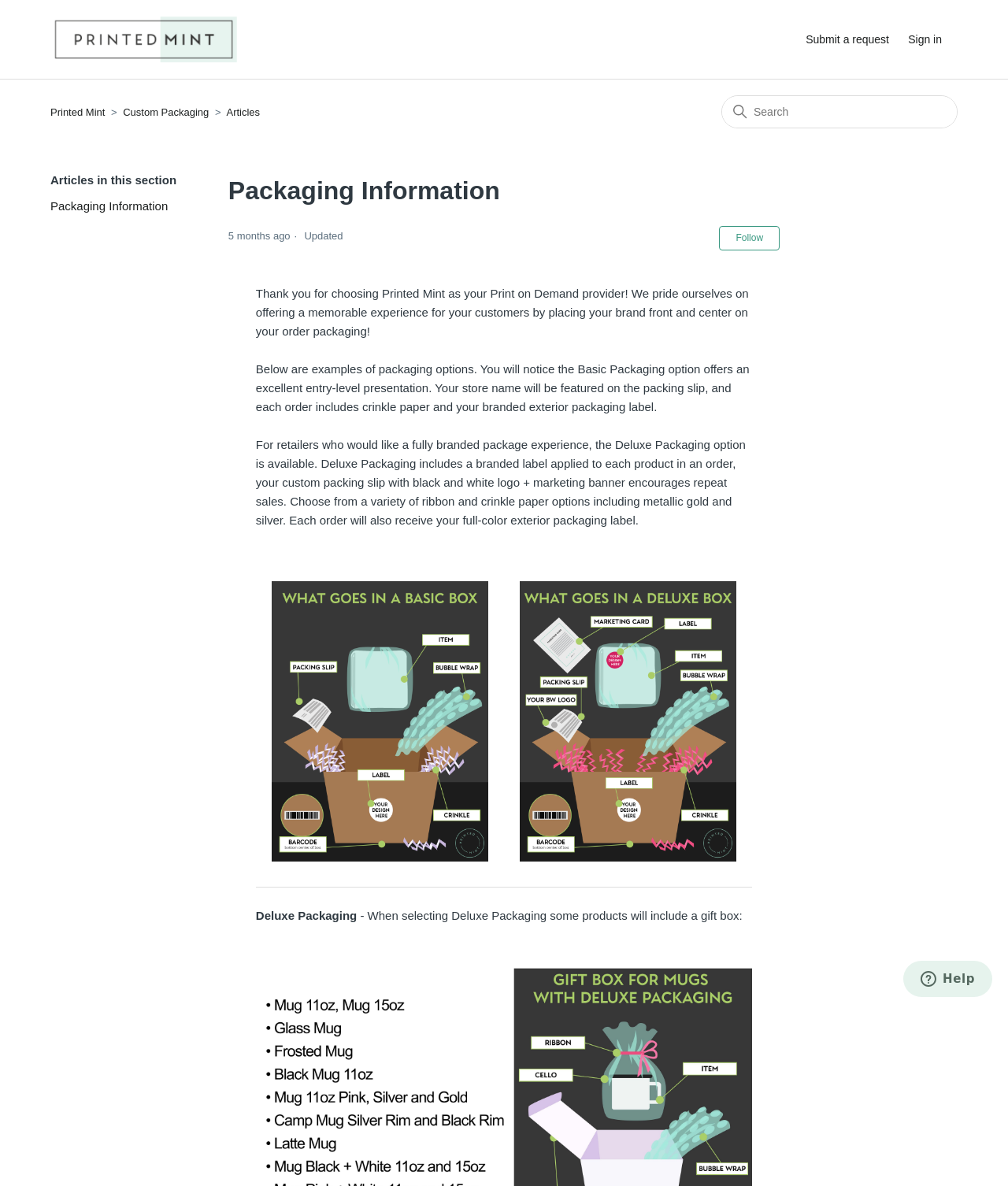What is the name of the Print on Demand provider?
Give a detailed response to the question by analyzing the screenshot.

The name of the Print on Demand provider can be found in the text 'Thank you for choosing Printed Mint as your Print on Demand provider!' which is located in the main content area of the webpage.